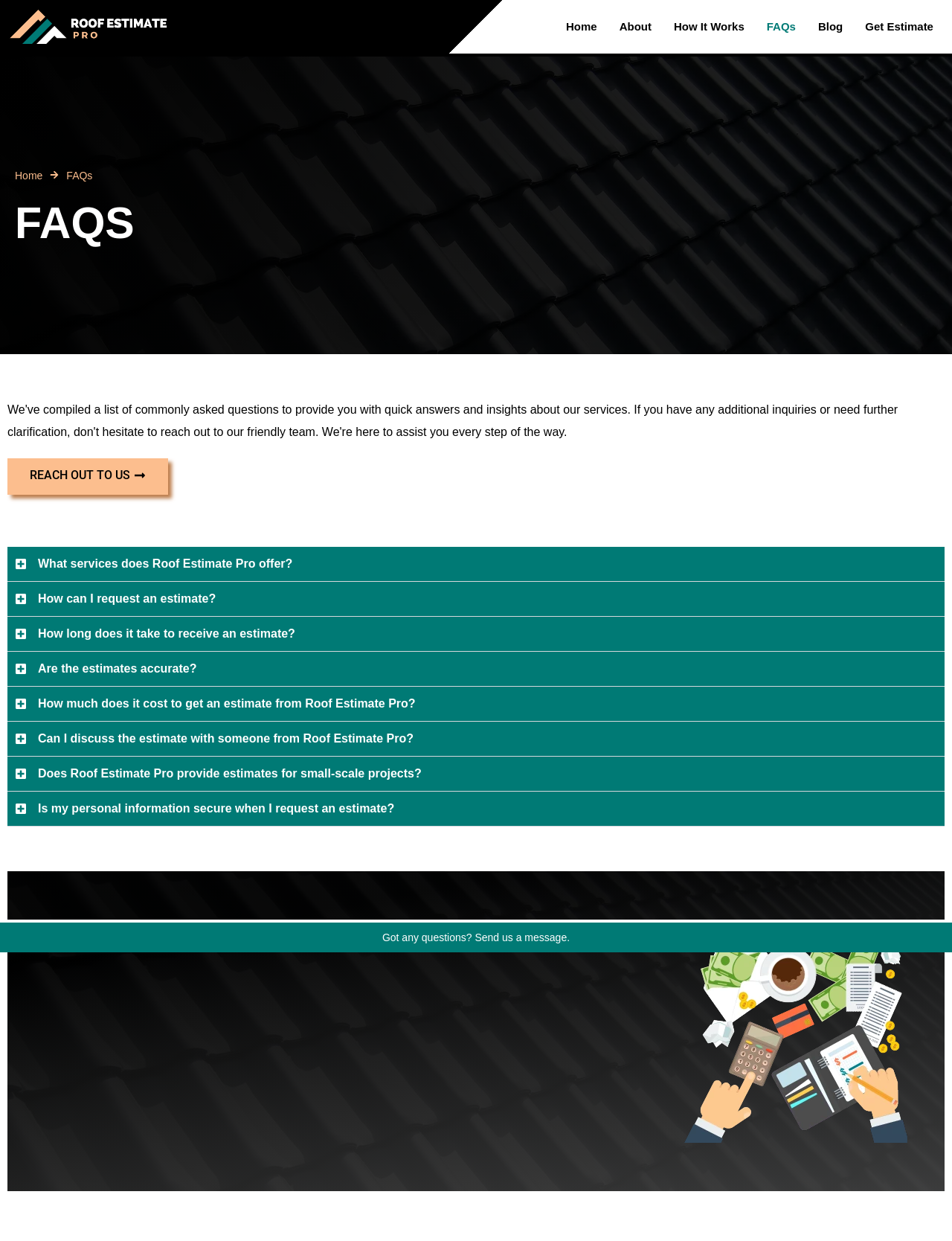How many services does Roof Estimate Pro offer?
Please give a detailed and elaborate explanation in response to the question.

Although the webpage provides FAQs about the estimating services, it does not explicitly mention the number of services offered by Roof Estimate Pro. The services are described in the FAQs, but the exact number is not provided.